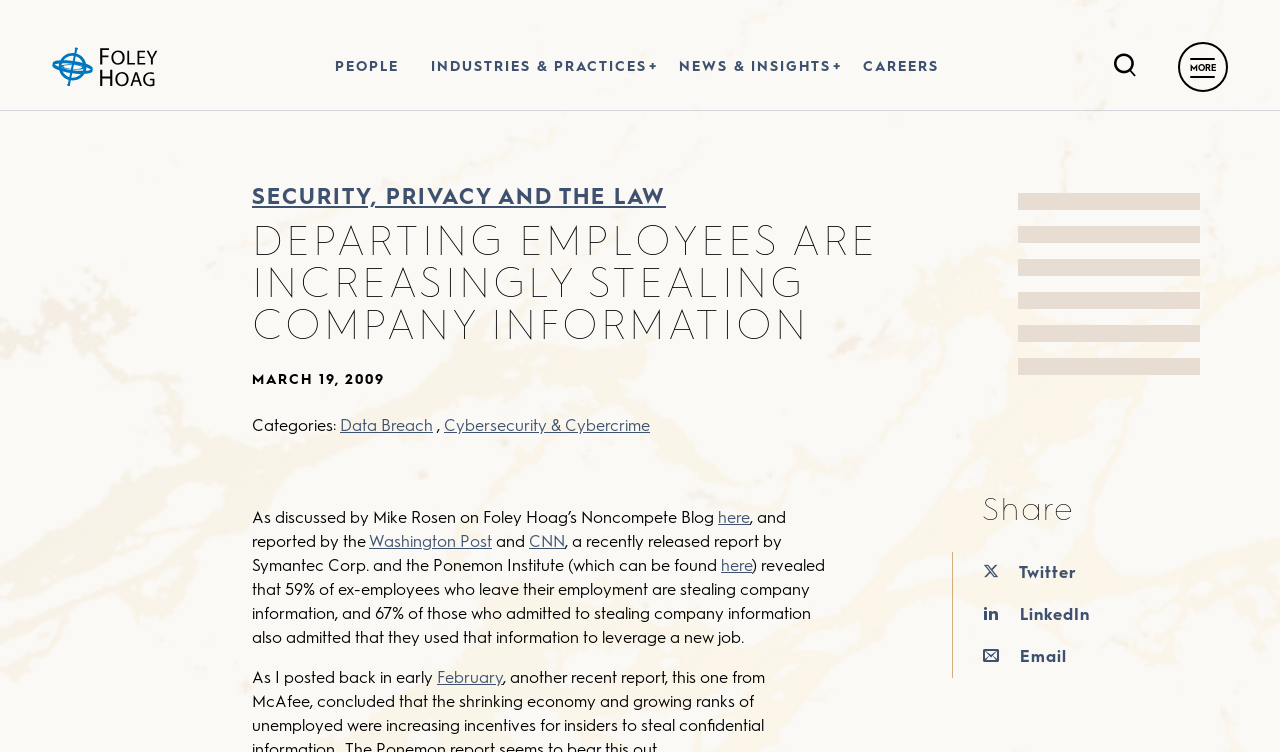Please identify the bounding box coordinates of the clickable region that I should interact with to perform the following instruction: "Share the article on Twitter". The coordinates should be expressed as four float numbers between 0 and 1, i.e., [left, top, right, bottom].

[0.793, 0.749, 0.841, 0.774]